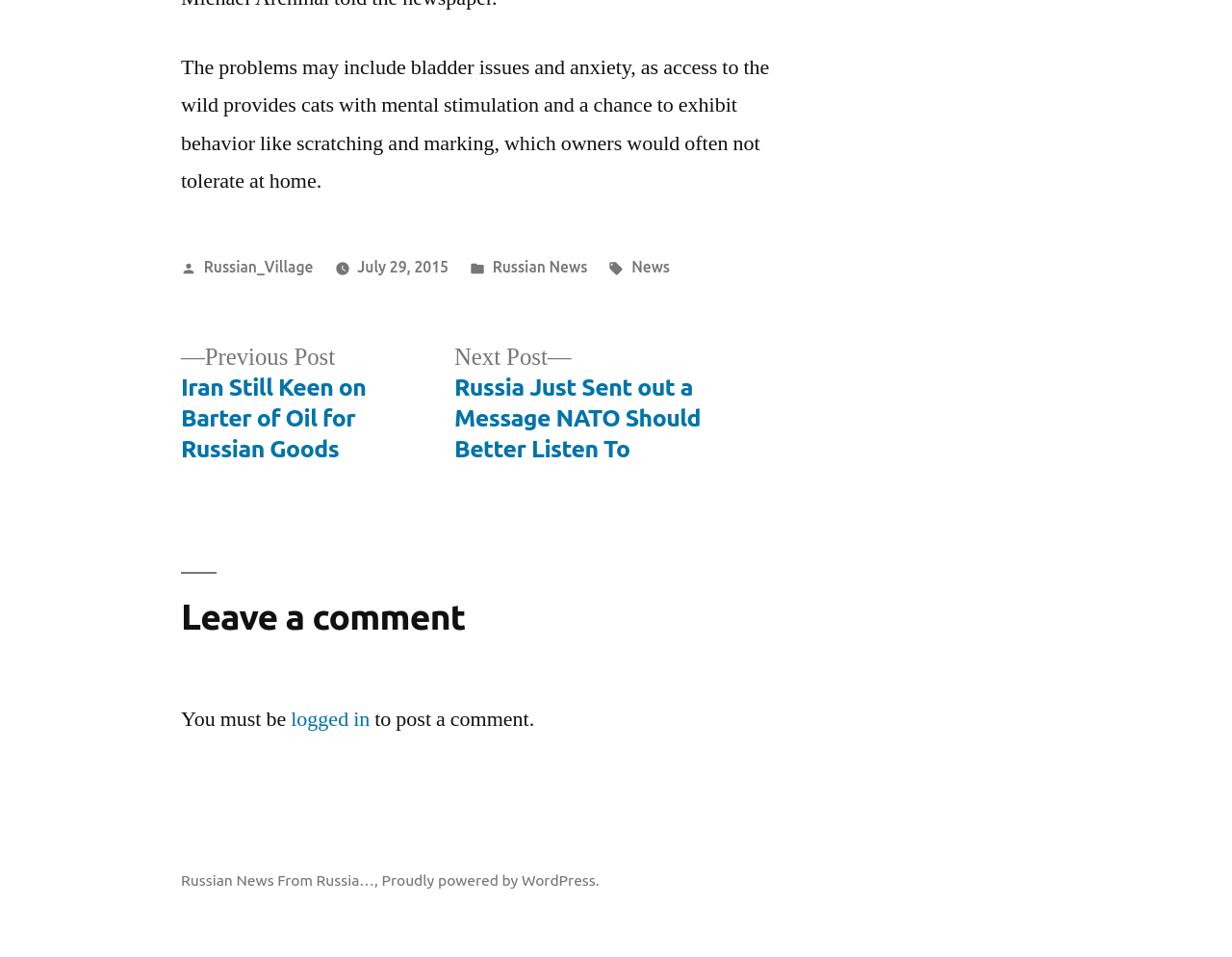What is the date of the article?
Kindly offer a detailed explanation using the data available in the image.

The date of the article can be found in the footer section, where it says 'July 29, 2015'.